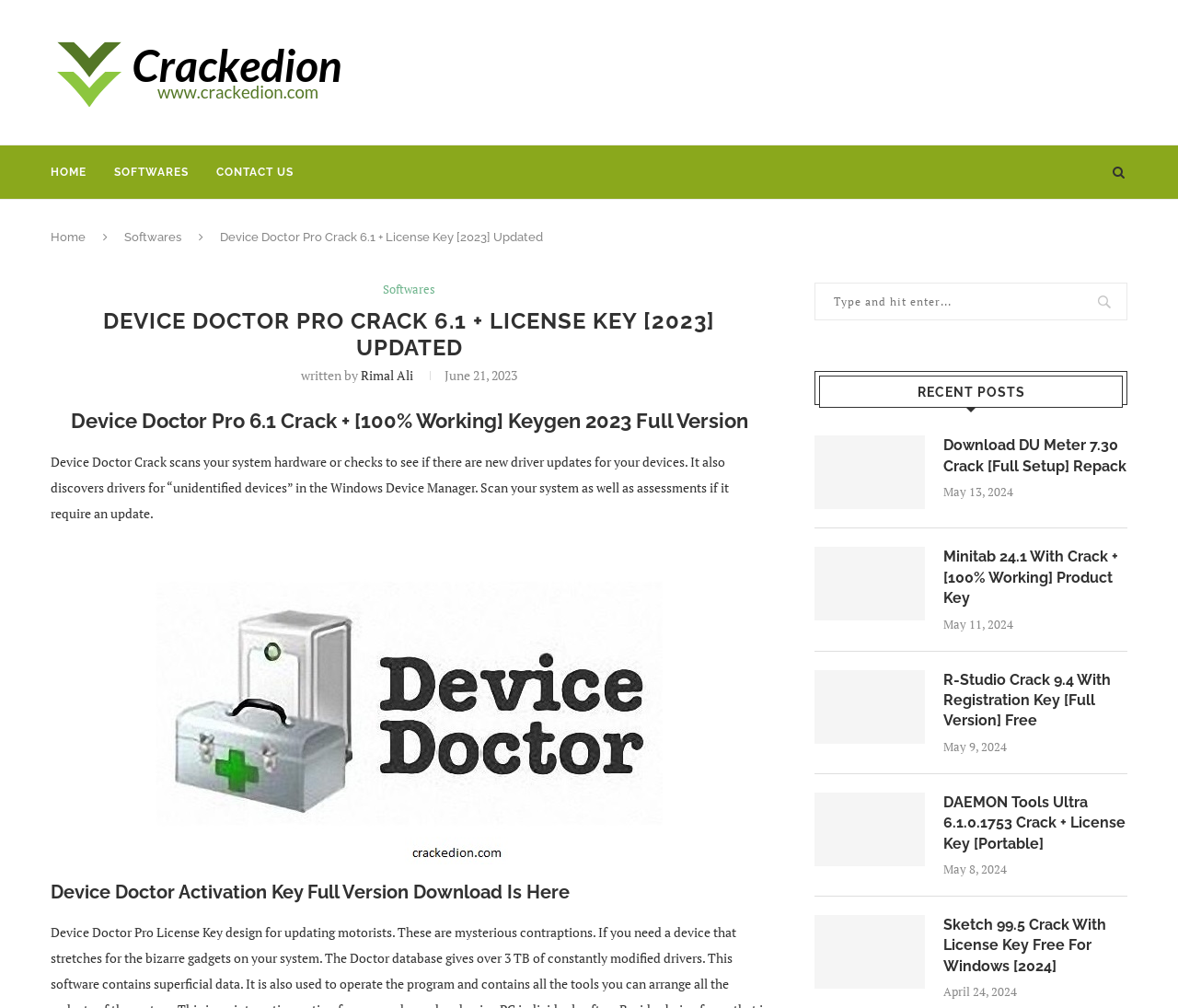What is the date of the article?
Using the screenshot, give a one-word or short phrase answer.

June 21, 2023